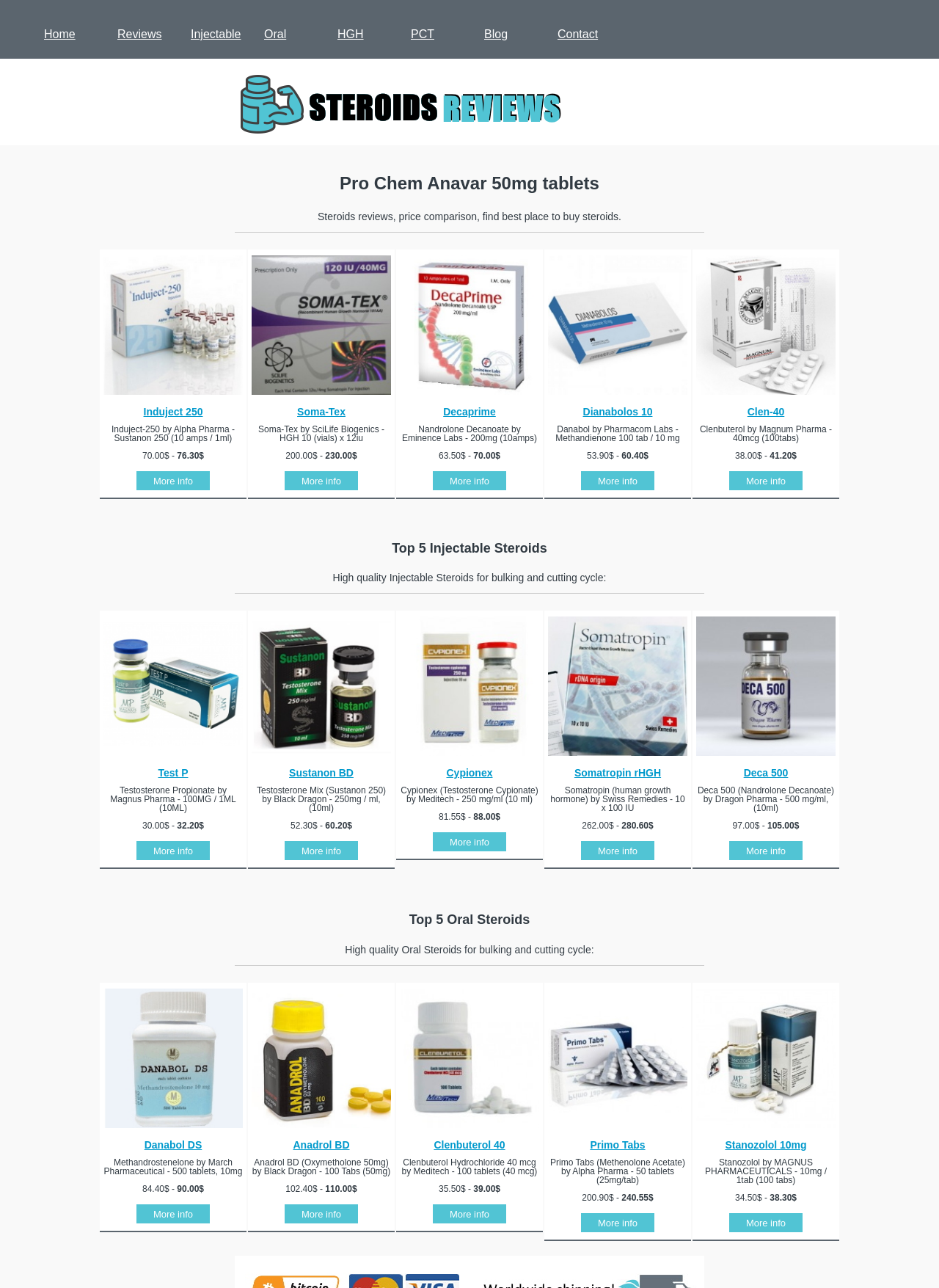What is the price range of Induject 250?
Using the details from the image, give an elaborate explanation to answer the question.

The price range of Induject 250 is listed on the webpage as 70.00$ - 76.30$, which is contained within a table cell element with the text 'Induject 250 Induject 250 Induject-250 by Alpha Pharma - Sustanon 250 (10 amps / 1ml) 70.00$ - 76.30$ More info'.